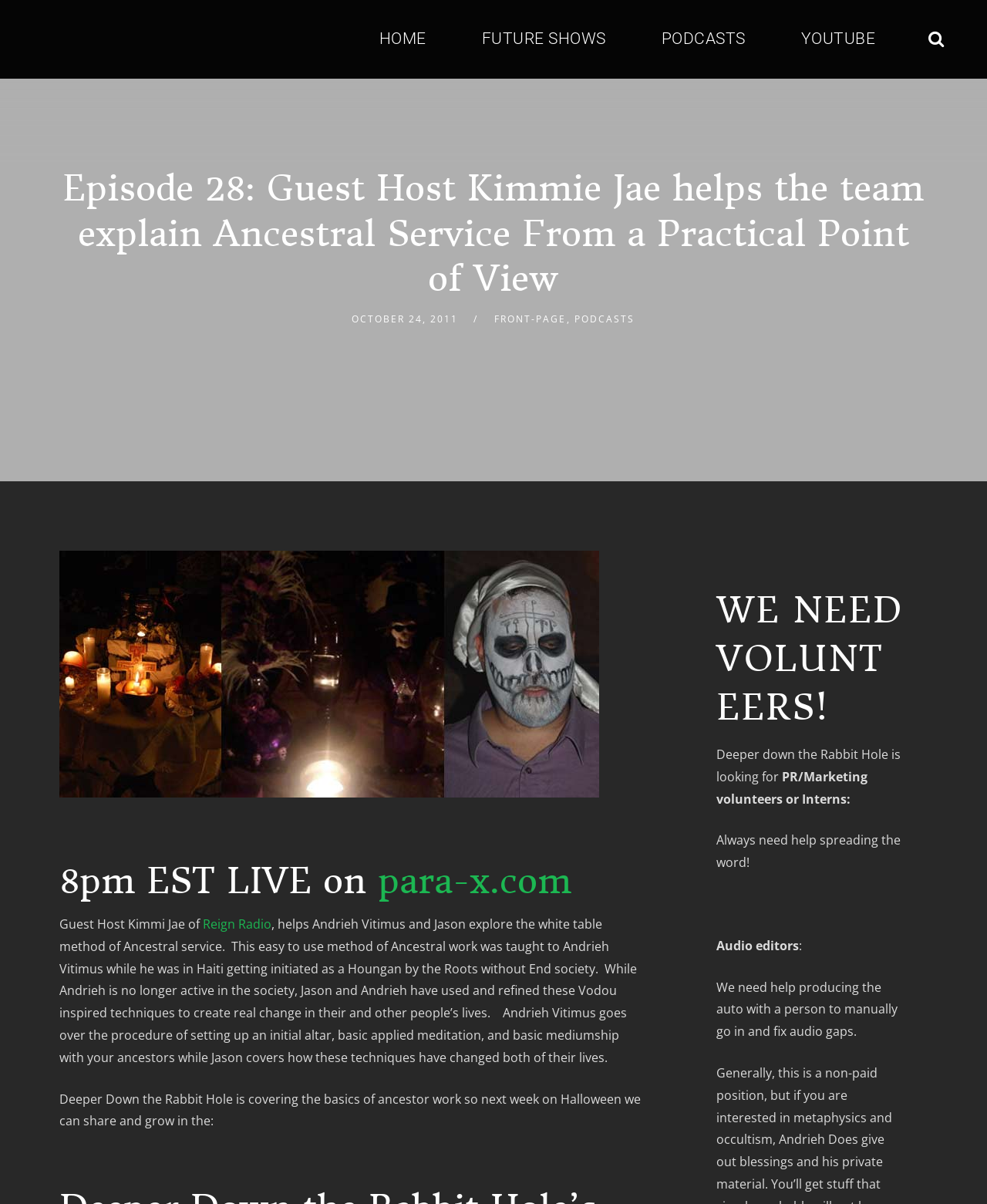What is the team looking for?
Please look at the screenshot and answer using one word or phrase.

Volunteers or Interns